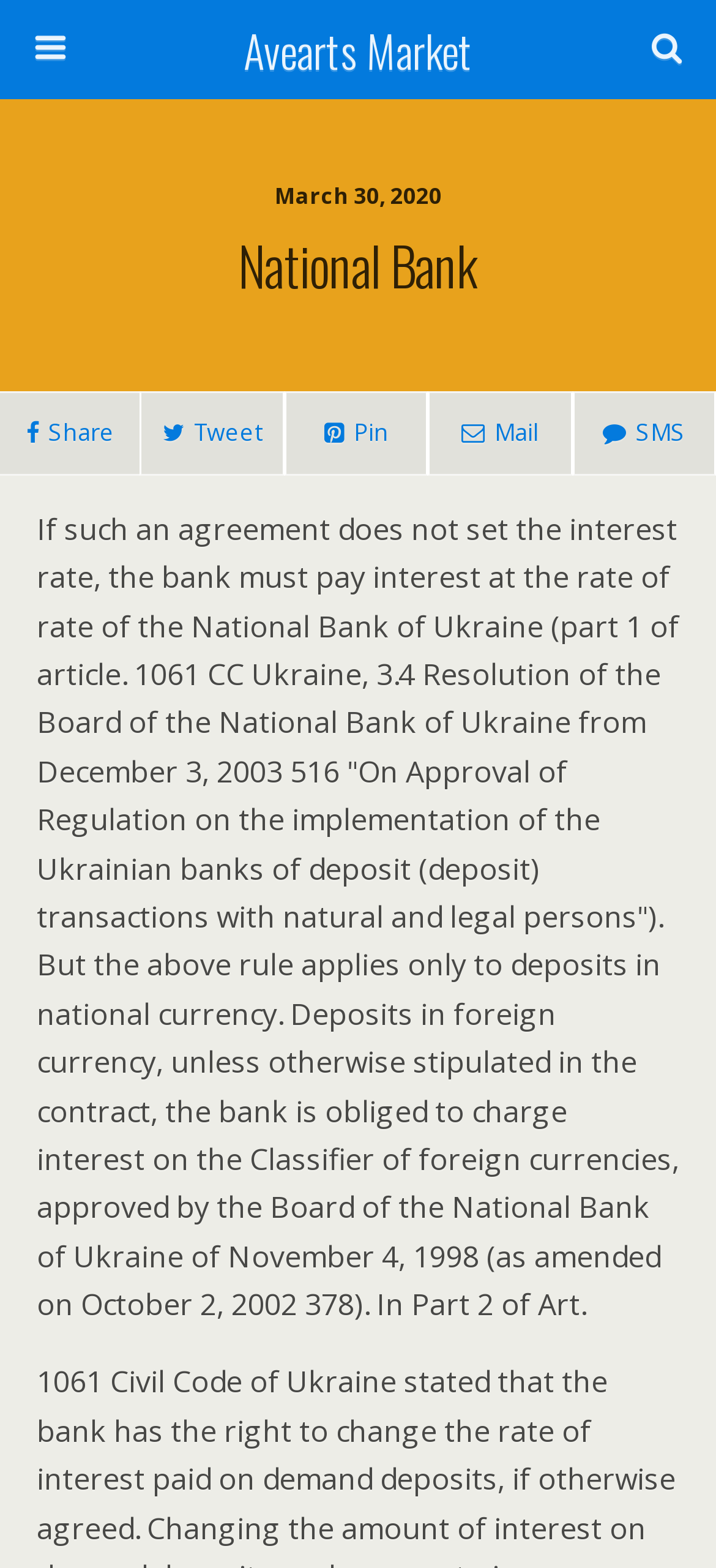Provide a thorough description of the webpage's content and layout.

The webpage is about National Bank and Avearts Market. At the top, there is a link to Avearts Market, taking up most of the width. Below it, there is a search bar with a text box and a search button, aligned to the right. 

To the right of the search bar, there is a date "March 30, 2020" displayed. Above the search bar, there is a heading "National Bank" that spans the full width of the page.

On the left side, there are four social media links, one below the other, for sharing, tweeting, pinning, and mailing. 

The main content of the page is a long paragraph of text that discusses the interest rates and regulations of the National Bank of Ukraine, taking up most of the page's height. Below this paragraph, there is another shorter paragraph that continues the discussion on interest rates and the bank's rights.